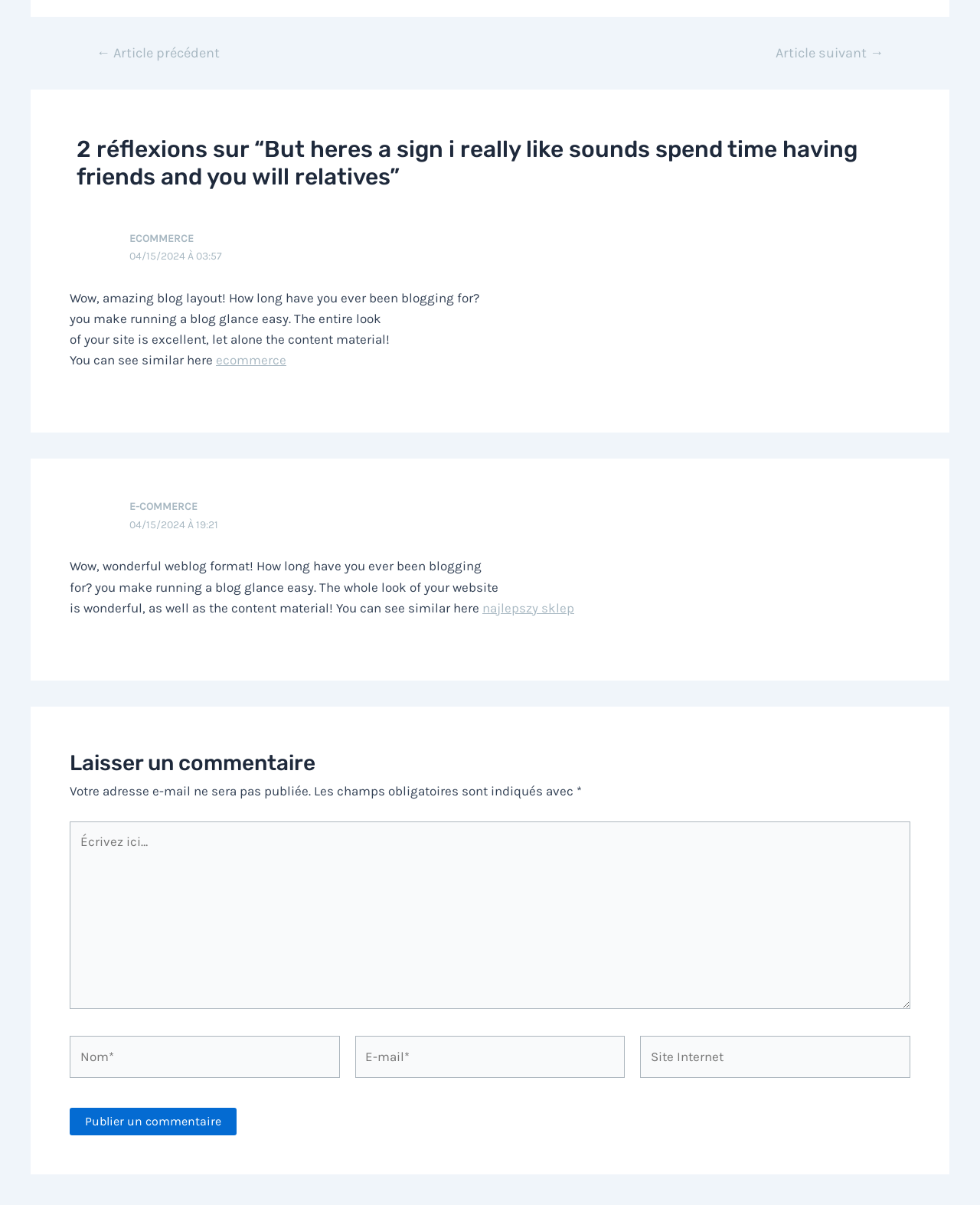Please answer the following question using a single word or phrase: 
What is the category of the first article?

ECOMMERCE